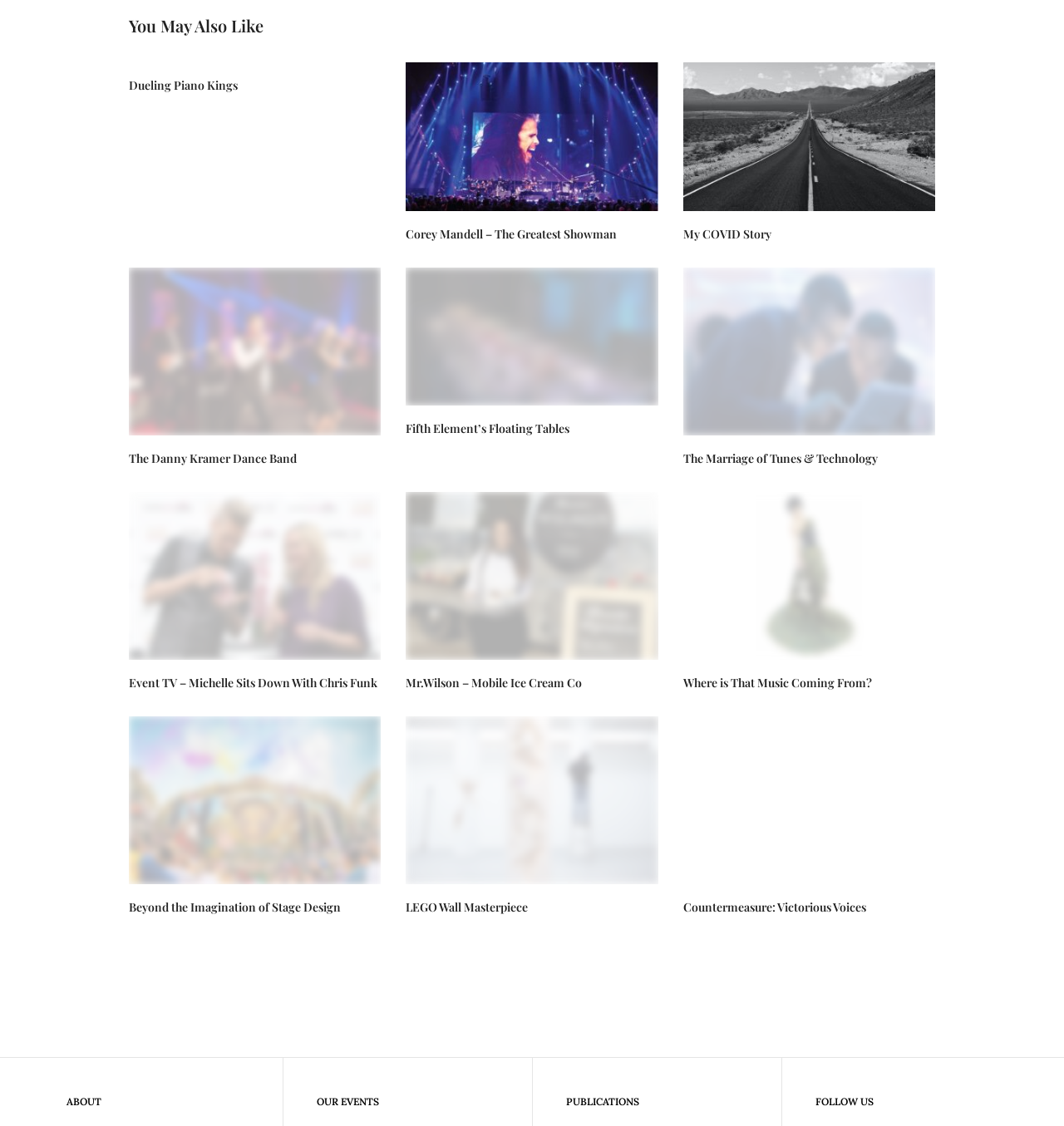Determine the bounding box coordinates for the area you should click to complete the following instruction: "Check out 'Event TV – Michelle Sits Down With Chris Funk'".

[0.121, 0.597, 0.355, 0.611]